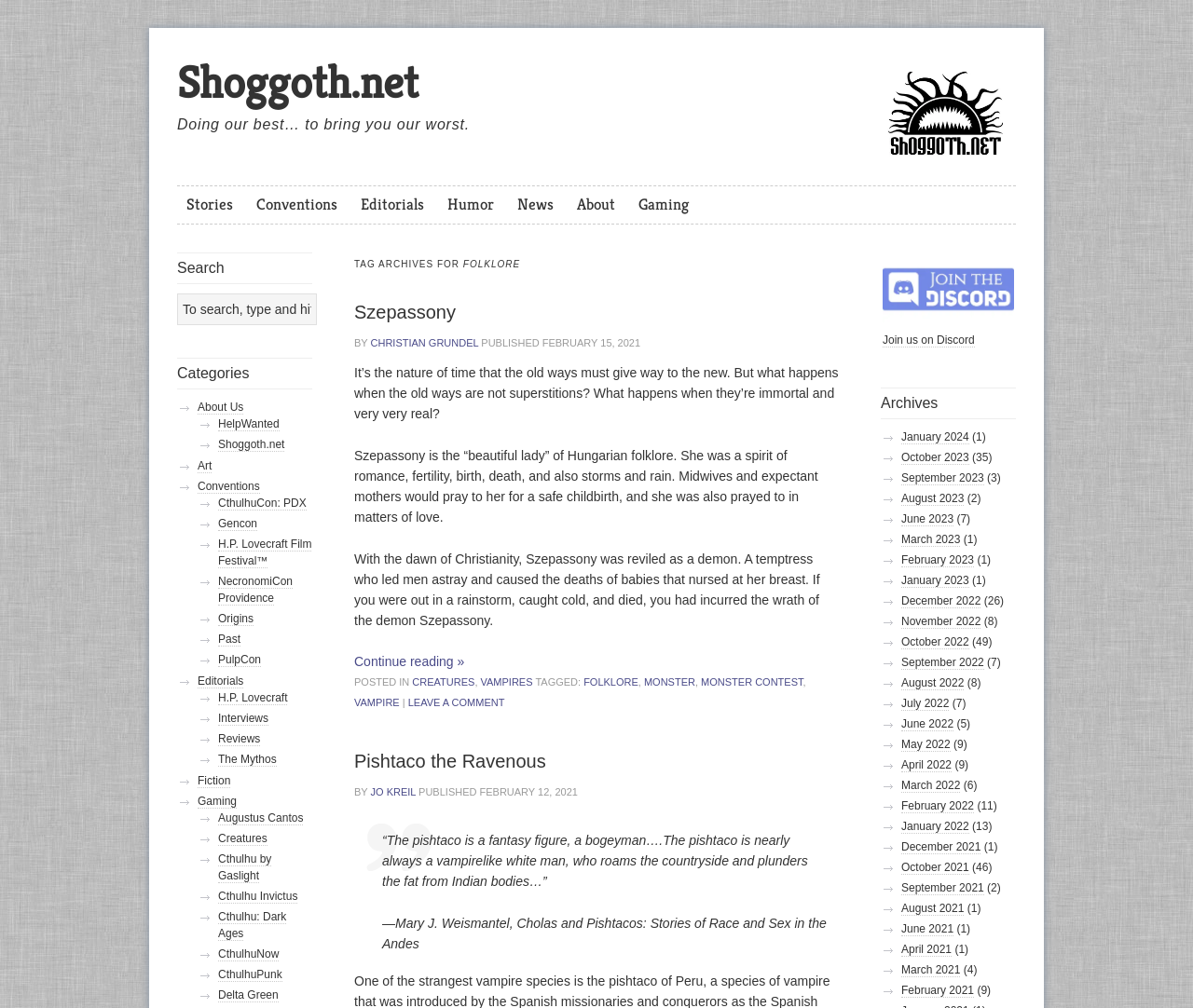Based on what you see in the screenshot, provide a thorough answer to this question: What is the purpose of the 'Archives' section?

The 'Archives' section on the webpage provides a list of links to past articles, organized by month and year. This section allows users to access and read older articles on the website.